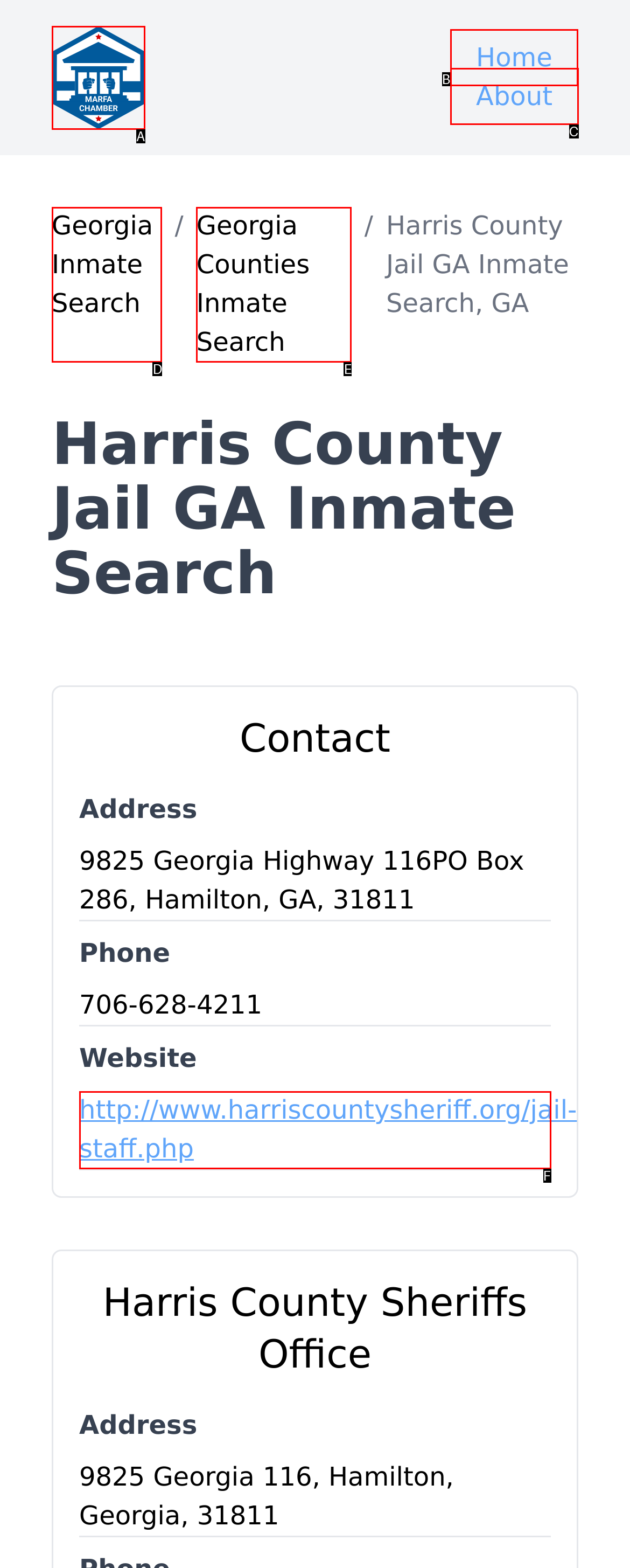Please select the letter of the HTML element that fits the description: parent_node: Home. Answer with the option's letter directly.

A